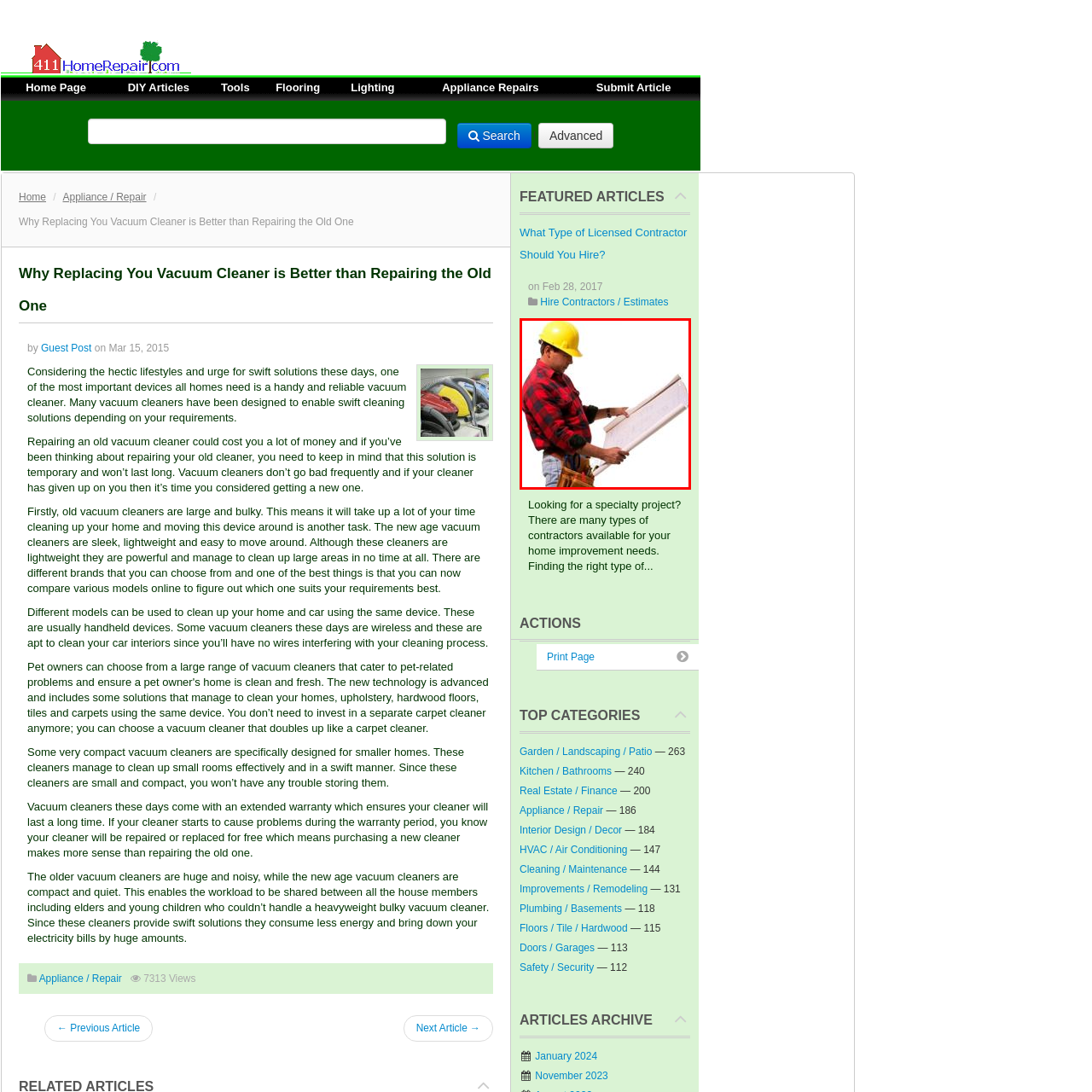What is the worker examining?
Pay attention to the image surrounded by the red bounding box and respond to the question with a detailed answer.

The worker is intently examining a set of blueprints or plans, which suggests that he is studying the design and layout of a building project or renovation task.